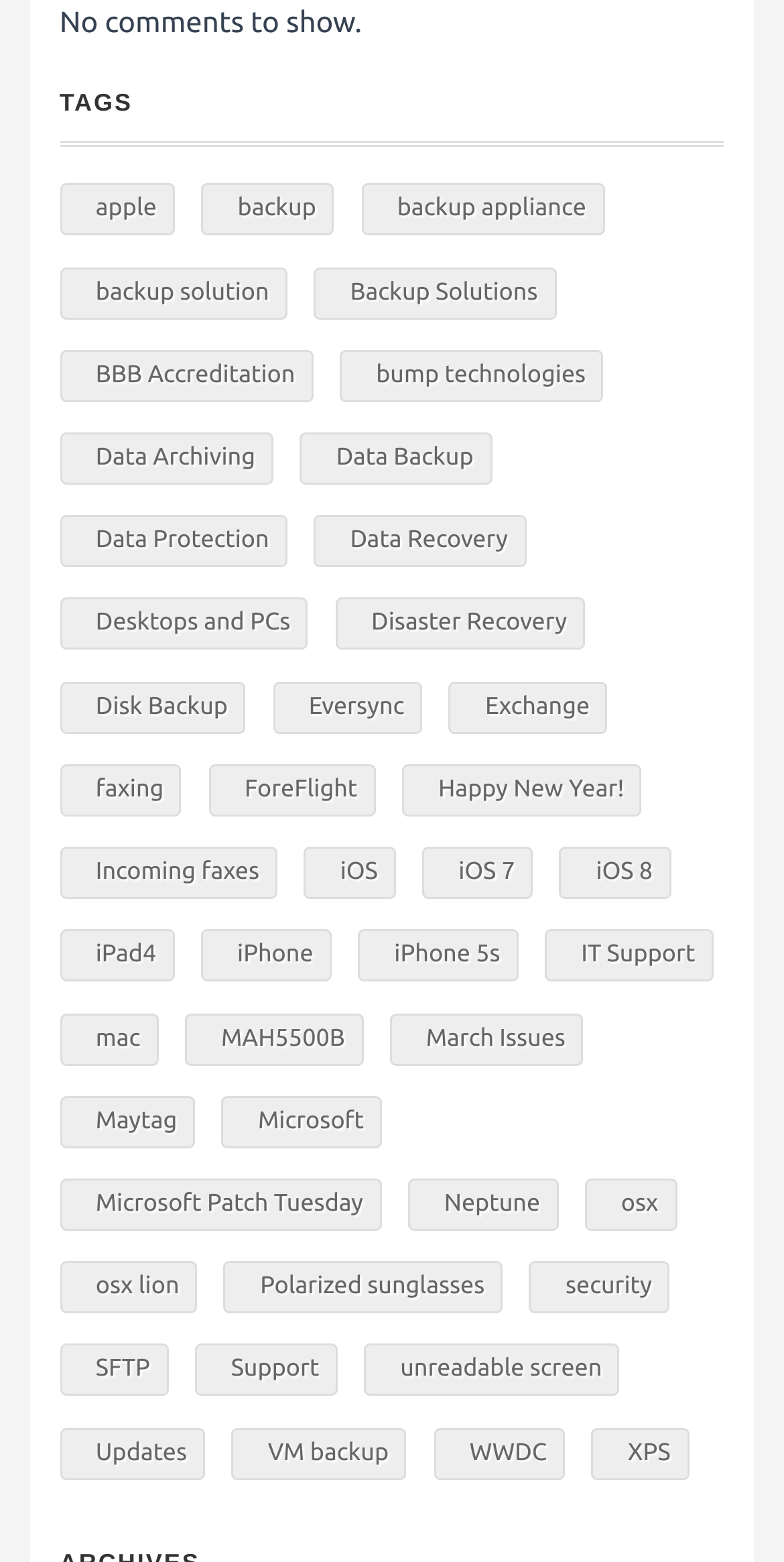What is the vertical position of the link element 'Backup Solutions (1 item)'?
Look at the image and provide a detailed response to the question.

I compared the y1 coordinates of the link elements and found that the link element 'Backup Solutions (1 item)' has a y1 coordinate of 0.171, which indicates its vertical position.